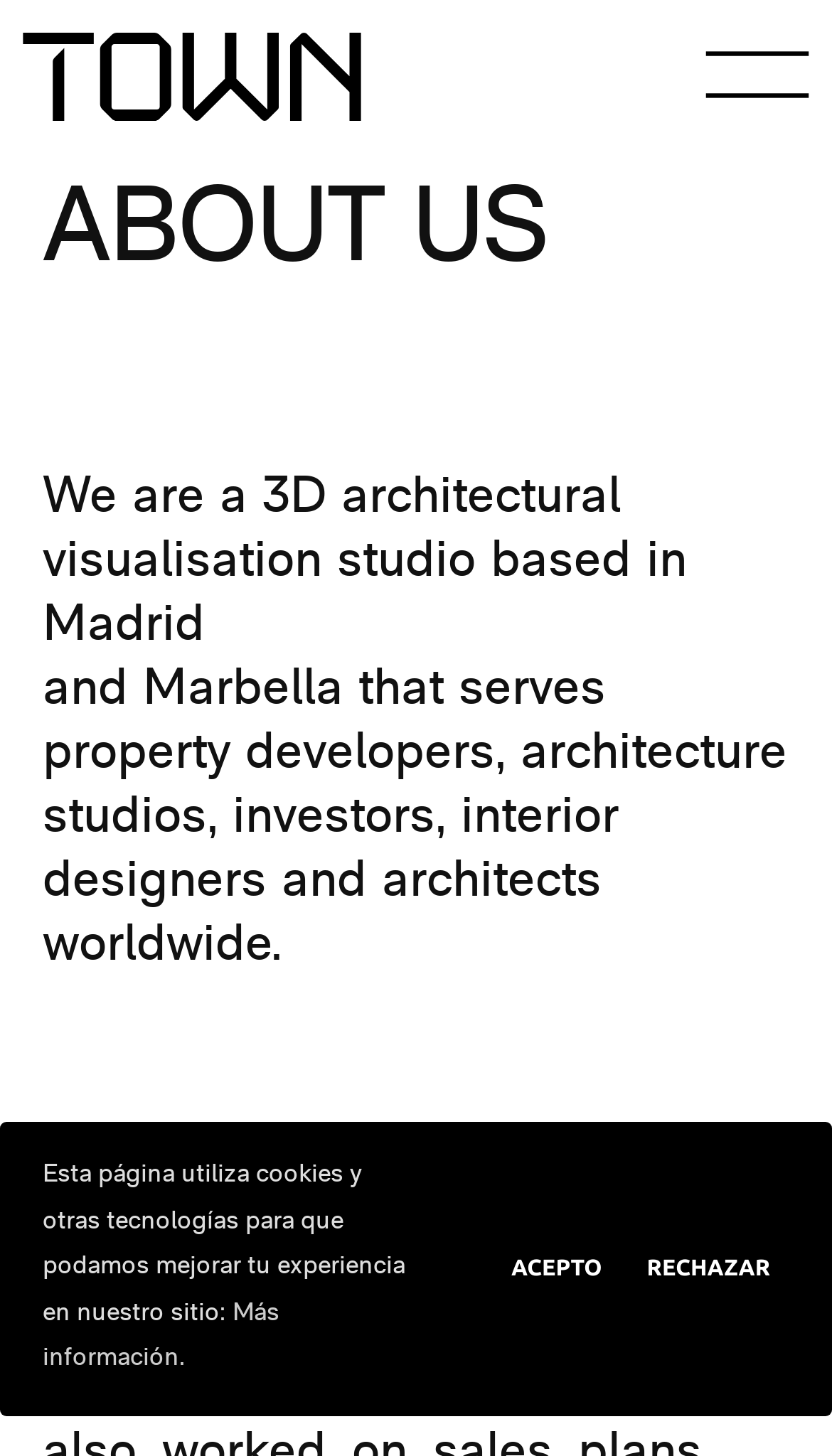Where is Town Visuals based?
Deliver a detailed and extensive answer to the question.

The text 'We are a 3D architectural visualisation studio based in Madrid and Marbella' under the 'ABOUT US' heading indicates that Town Visuals is based in two locations: Madrid and Marbella.